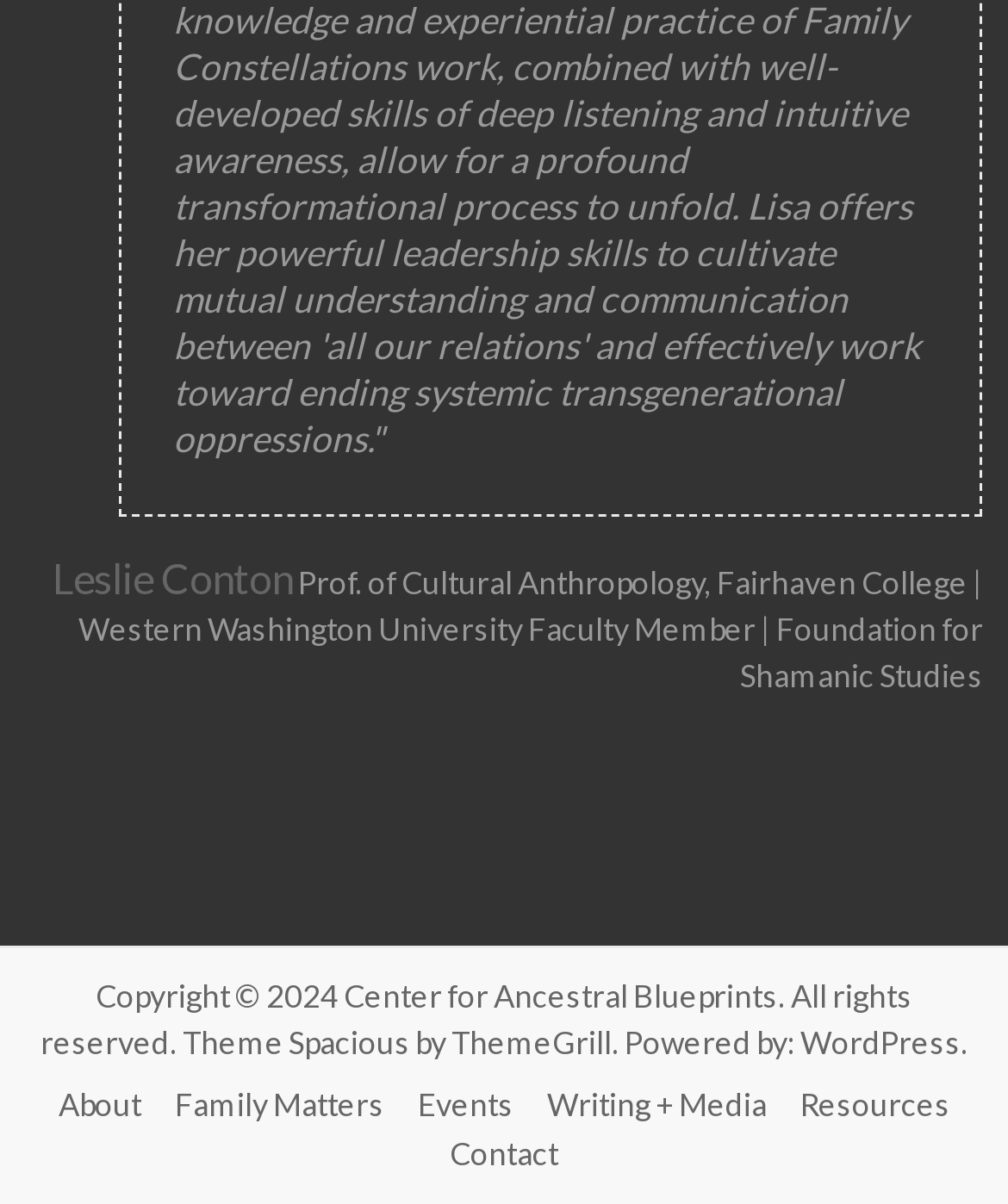What is the platform powering the website?
Answer with a single word or short phrase according to what you see in the image.

WordPress